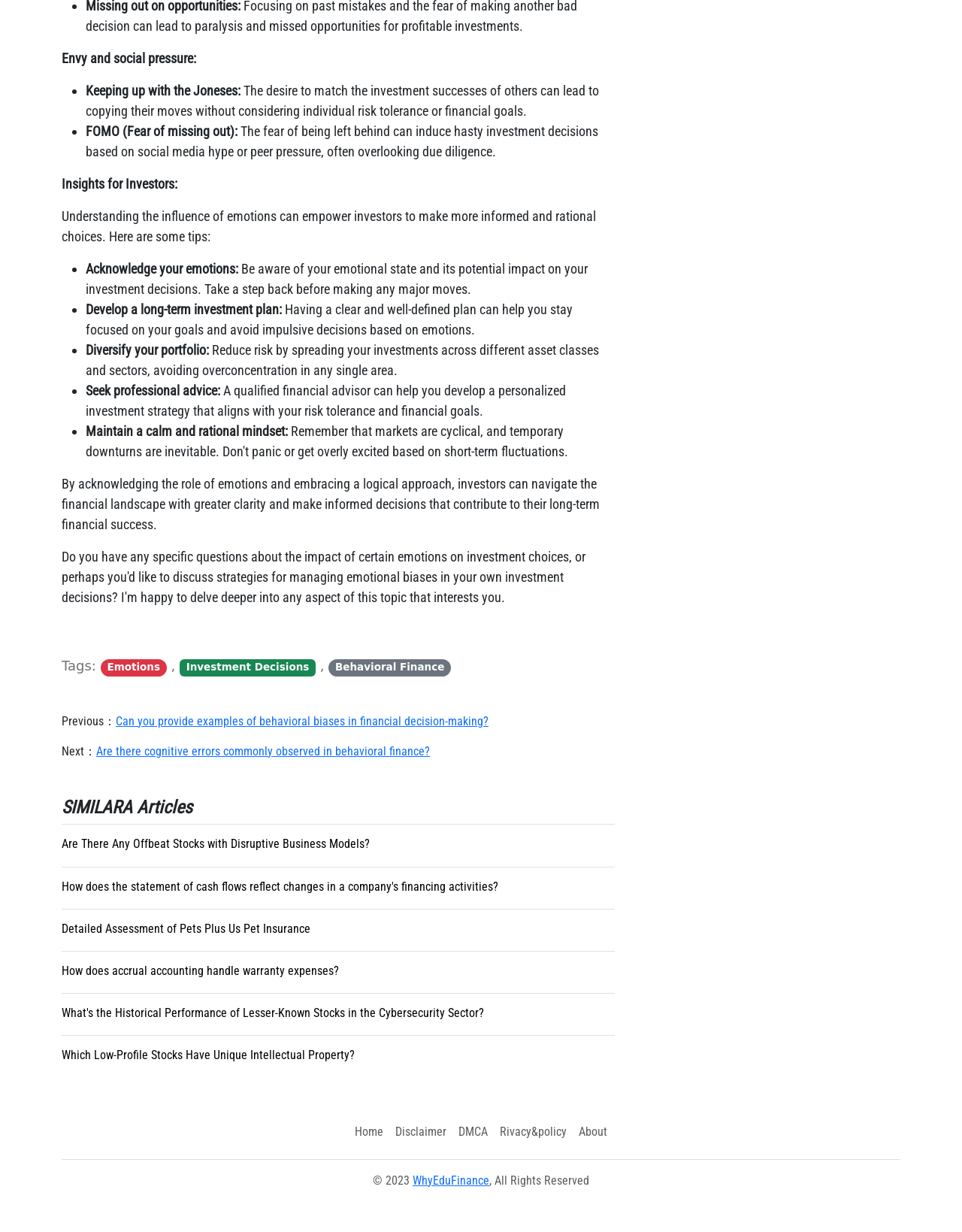Please determine the bounding box coordinates of the element to click in order to execute the following instruction: "View the article 'Are There Any Offbeat Stocks with Disruptive Business Models?'". The coordinates should be four float numbers between 0 and 1, specified as [left, top, right, bottom].

[0.064, 0.669, 0.639, 0.701]